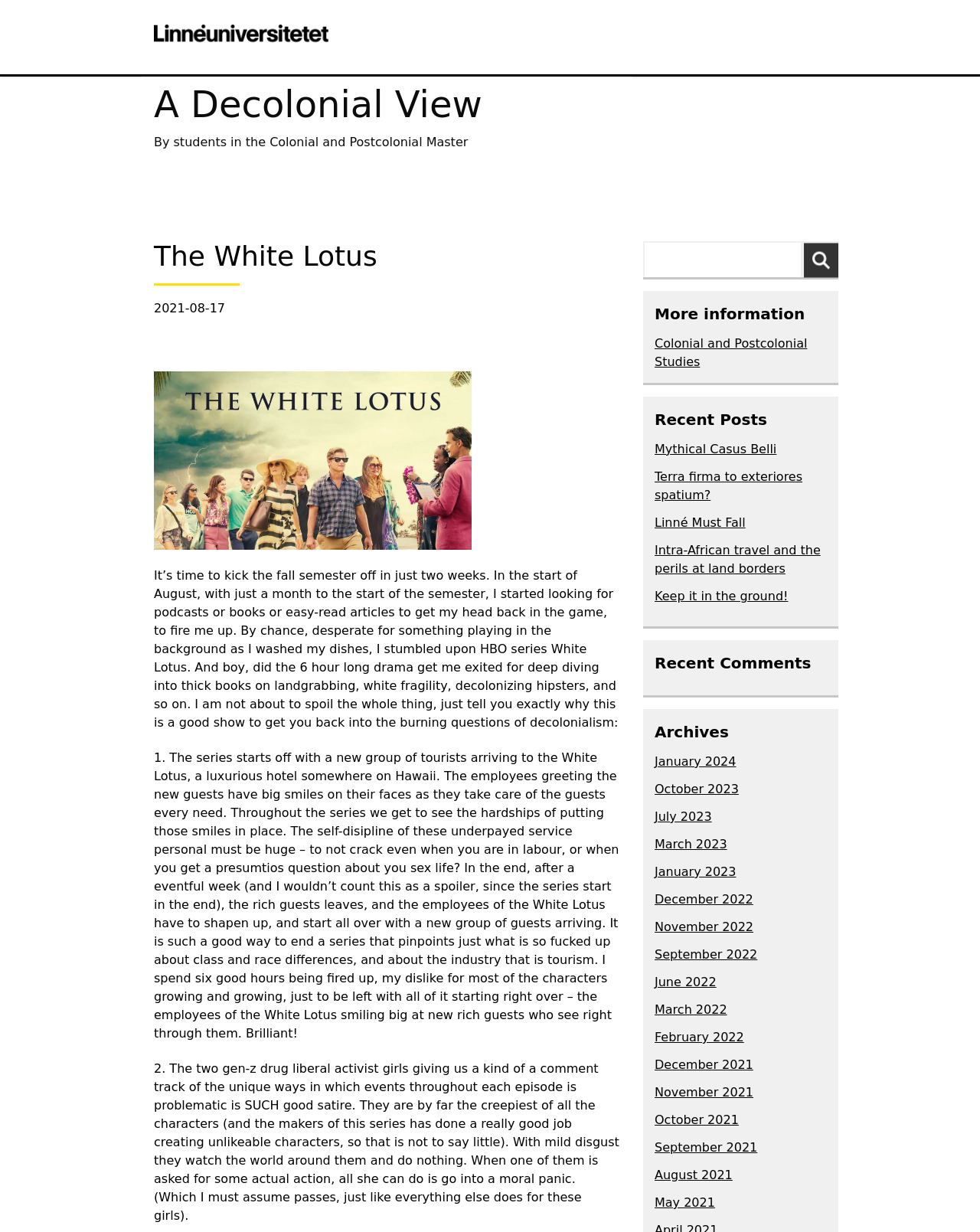Specify the bounding box coordinates of the area that needs to be clicked to achieve the following instruction: "View the archives for August 2021".

[0.668, 0.948, 0.747, 0.96]